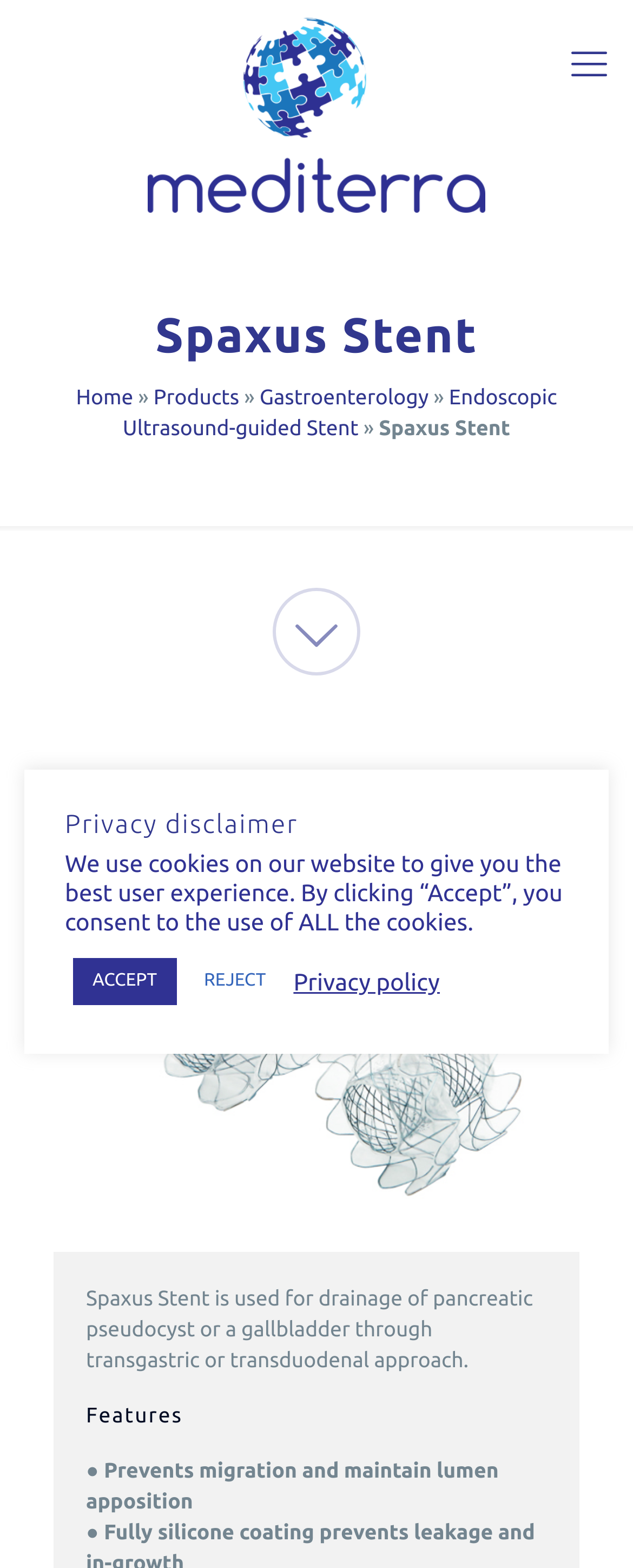Locate the bounding box coordinates of the element you need to click to accomplish the task described by this instruction: "Click Mediterra logo".

[0.128, 0.01, 0.872, 0.135]